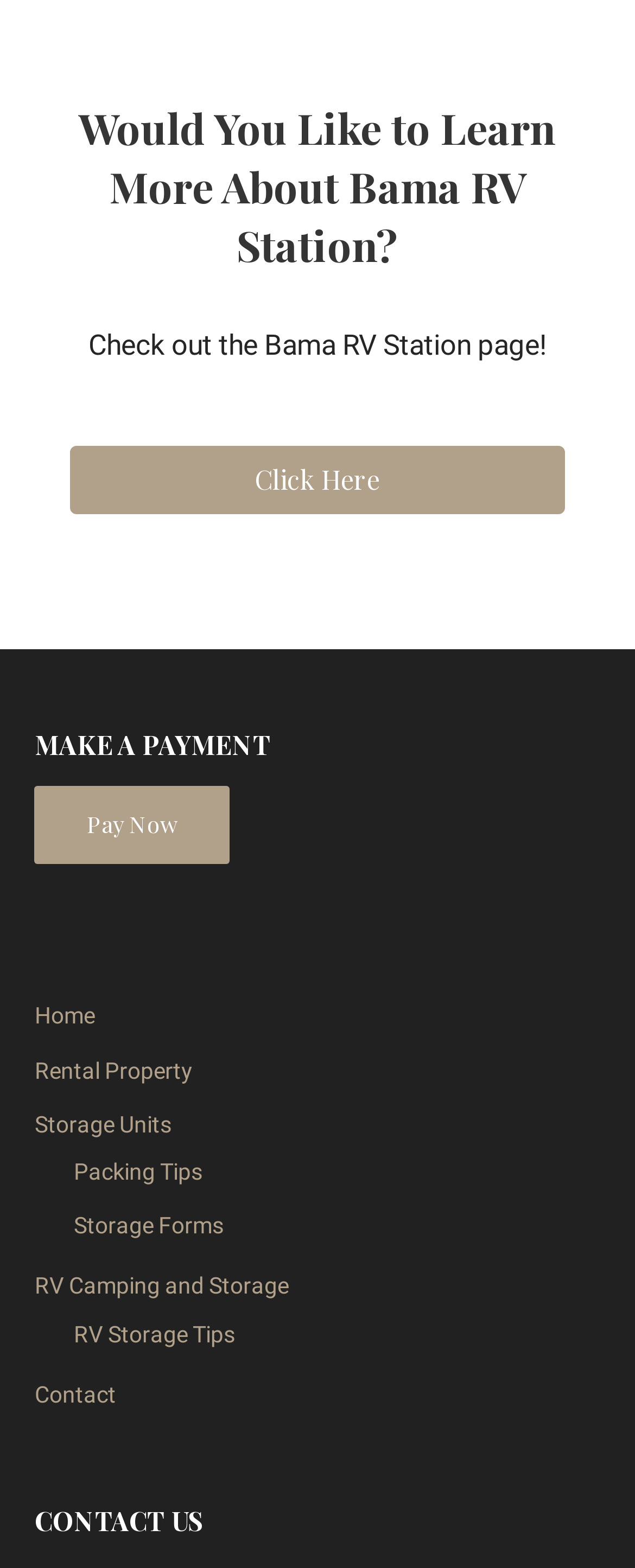Provide a one-word or brief phrase answer to the question:
What types of units are available for storage?

Storage Units